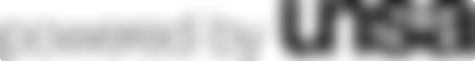Utilize the details in the image to give a detailed response to the question: What is the purpose of the logo?

The design of the logo is likely intended to convey professionalism and trust, reinforcing the connection between UNSA and the information or services provided, which helps to establish credibility and reliability.